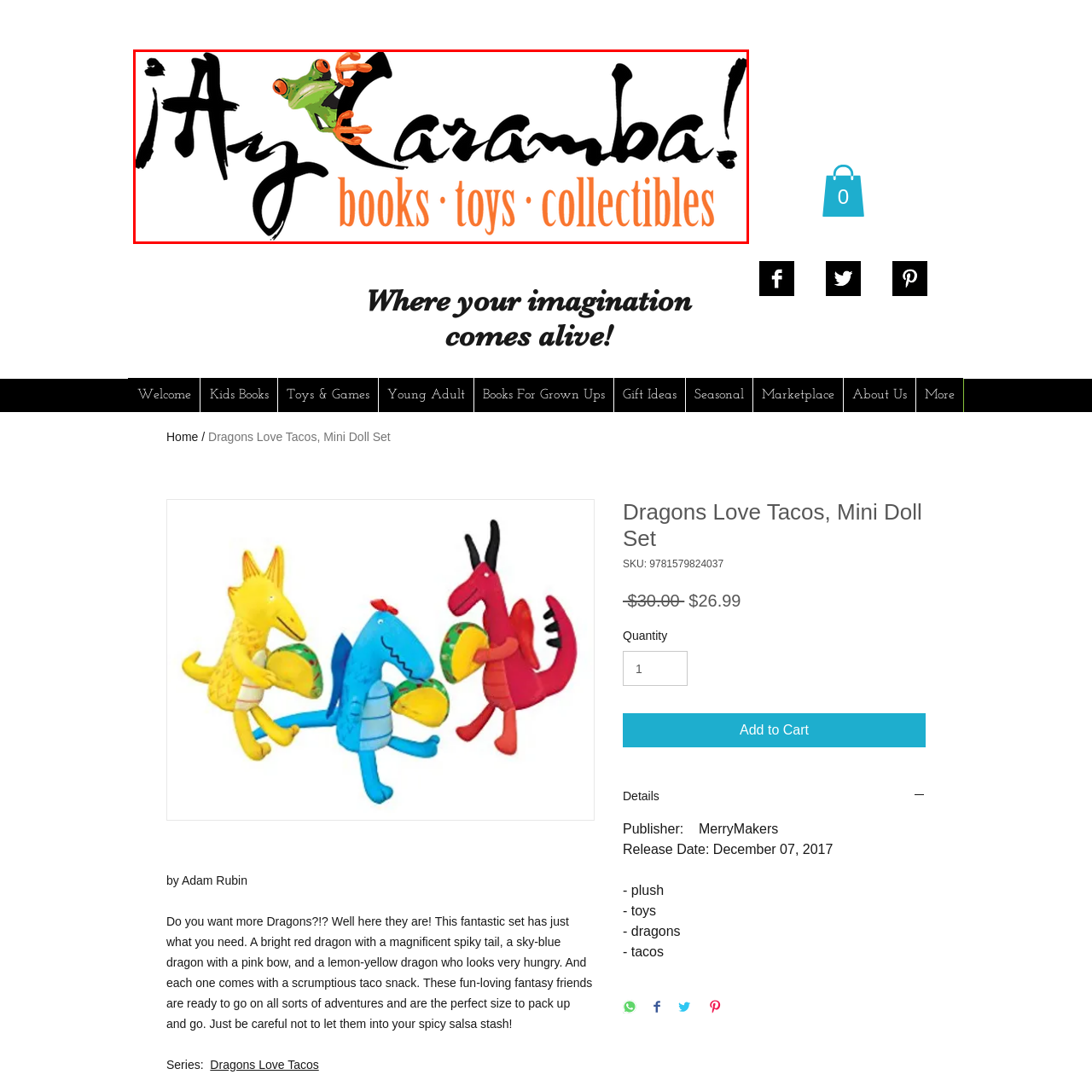What type of products does the brand '¡Ay Caramba!' offer?
Study the image framed by the red bounding box and answer the question in detail, relying on the visual clues provided.

The logo showcases a whimsical design with a playful green frog perched atop the letters, conveying a sense of fun and imagination, and the text combines bold, artistic lettering with a vibrant orange hue for the word 'books', complemented by dots representing the range of products offered, such as toys and collectibles.